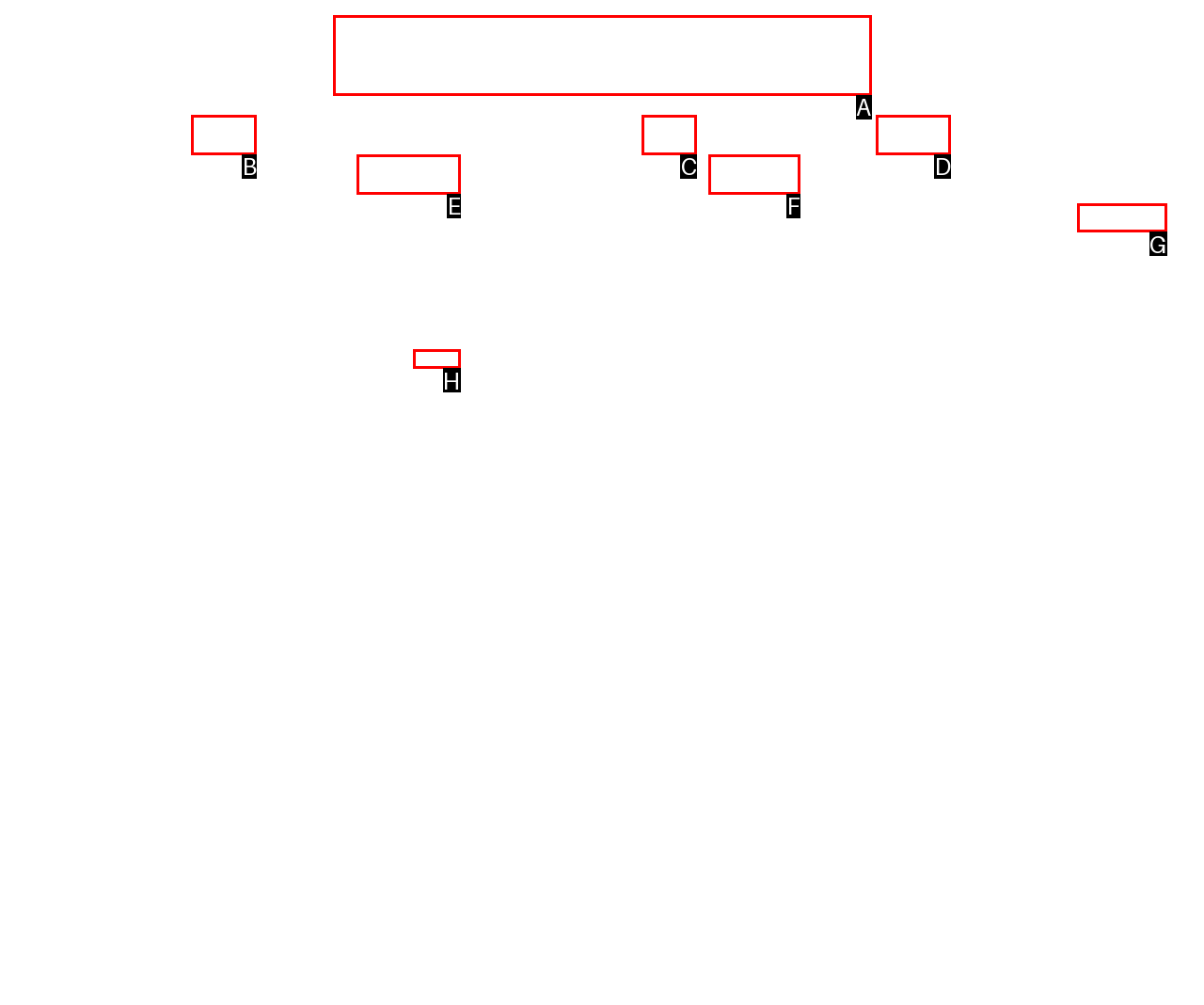Determine which UI element you should click to perform the task: search for something
Provide the letter of the correct option from the given choices directly.

G